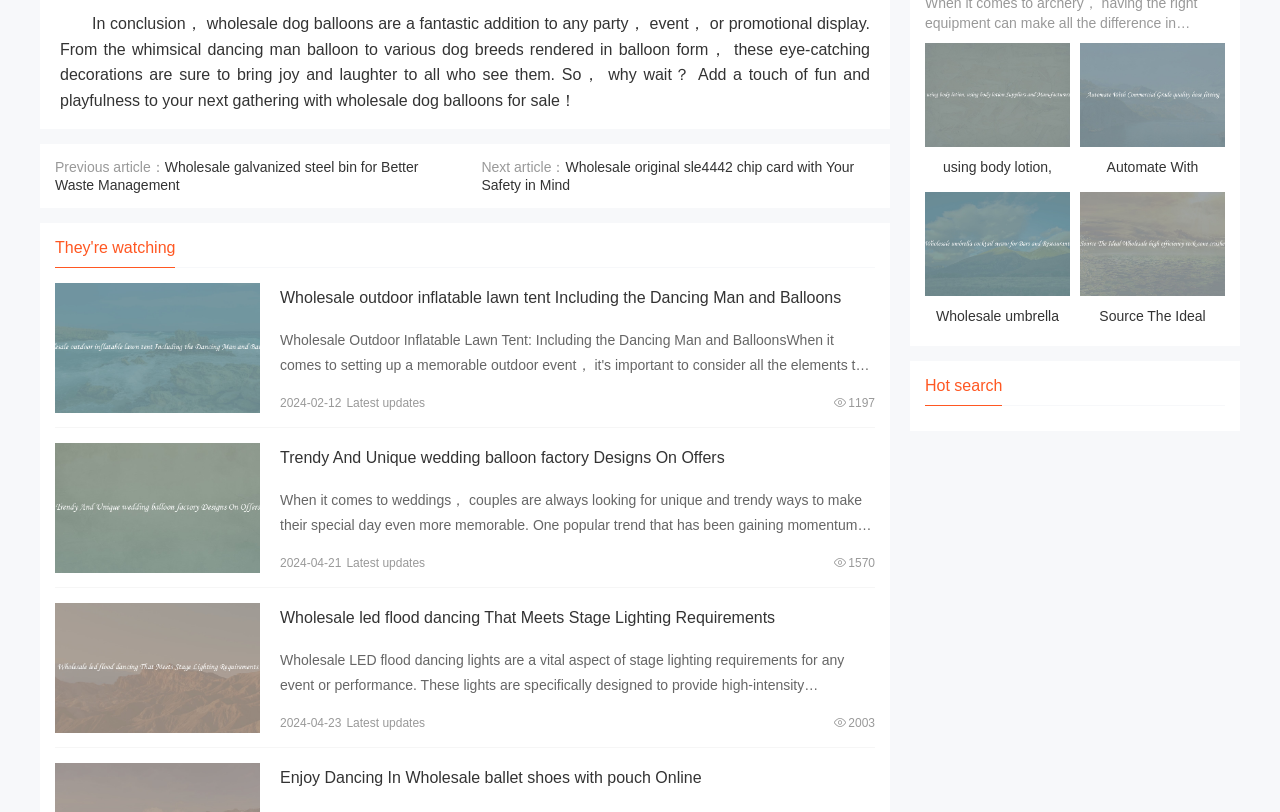Identify the bounding box coordinates for the element you need to click to achieve the following task: "View details of wholesale dog balloons". The coordinates must be four float values ranging from 0 to 1, formatted as [left, top, right, bottom].

[0.043, 0.348, 0.203, 0.508]